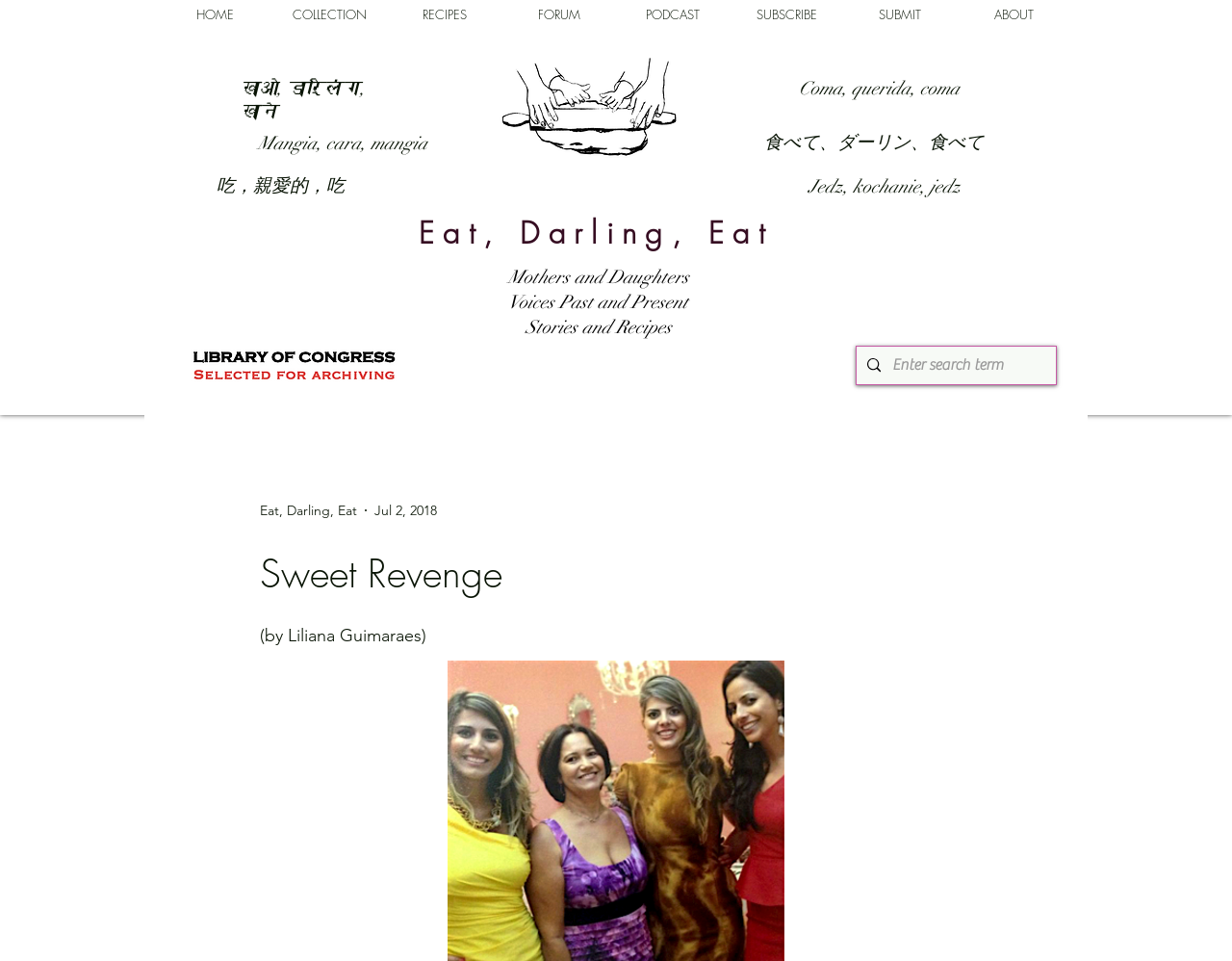Construct a comprehensive caption that outlines the webpage's structure and content.

The webpage "Sweet Revenge" has a navigation menu at the top, spanning almost the entire width of the page, with 8 links: "HOME", "COLLECTION", "RECIPES", "FORUM", "PODCAST", "SUBSCRIBE", "SUBMIT", and "ABOUT". 

Below the navigation menu, there are four headings in different languages, including Hindi, Italian, Chinese, and Polish, all of which translate to "Eat, Darling, Eat". 

To the right of the headings, there is a generic element with a link to "Eat, Darling, Eat". 

Further down, there are four more headings in different languages, again translating to "Eat, Darling, Eat". 

Below these headings, there is an image with a link to "Screen Shot 2023-11-07 at 8.56.35 PM.png". 

To the right of the image, there are three static text elements with titles: "Mothers and Daughters", "Voices Past and Present", and "Stories and Recipes". 

At the bottom of the page, there is a search bar with a magnifying glass icon and a search box where users can enter search terms. Above the search bar, there is a link to "Eat, Darling, Eat" with a generic element and a date "Jul 2, 2018". 

Finally, at the very bottom of the page, there is a heading "Sweet Revenge" with a subtitle "(by Liliana Guimaraes)".